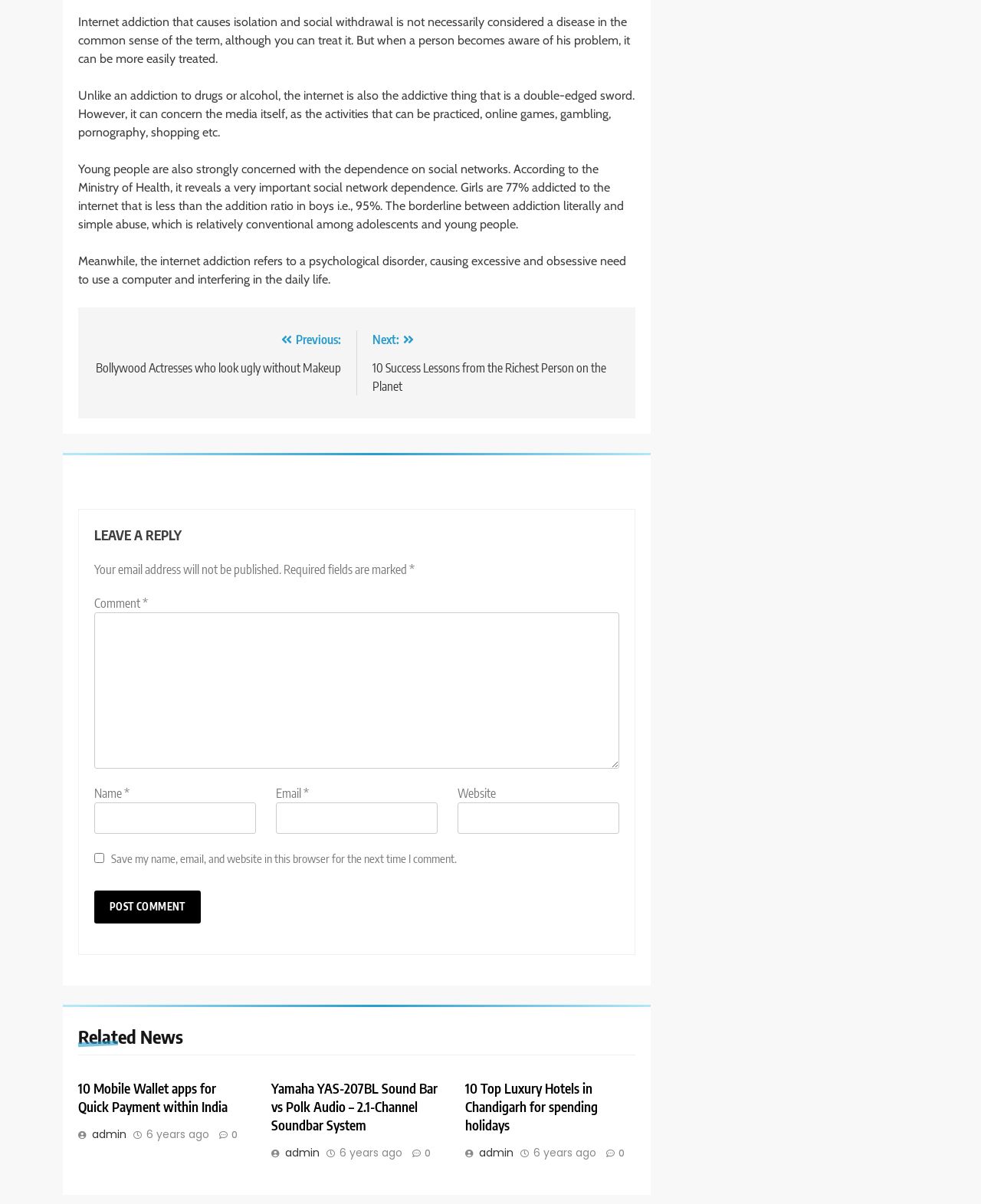Find the bounding box coordinates for the area that should be clicked to accomplish the instruction: "Click the 'Previous' link".

[0.095, 0.274, 0.347, 0.312]